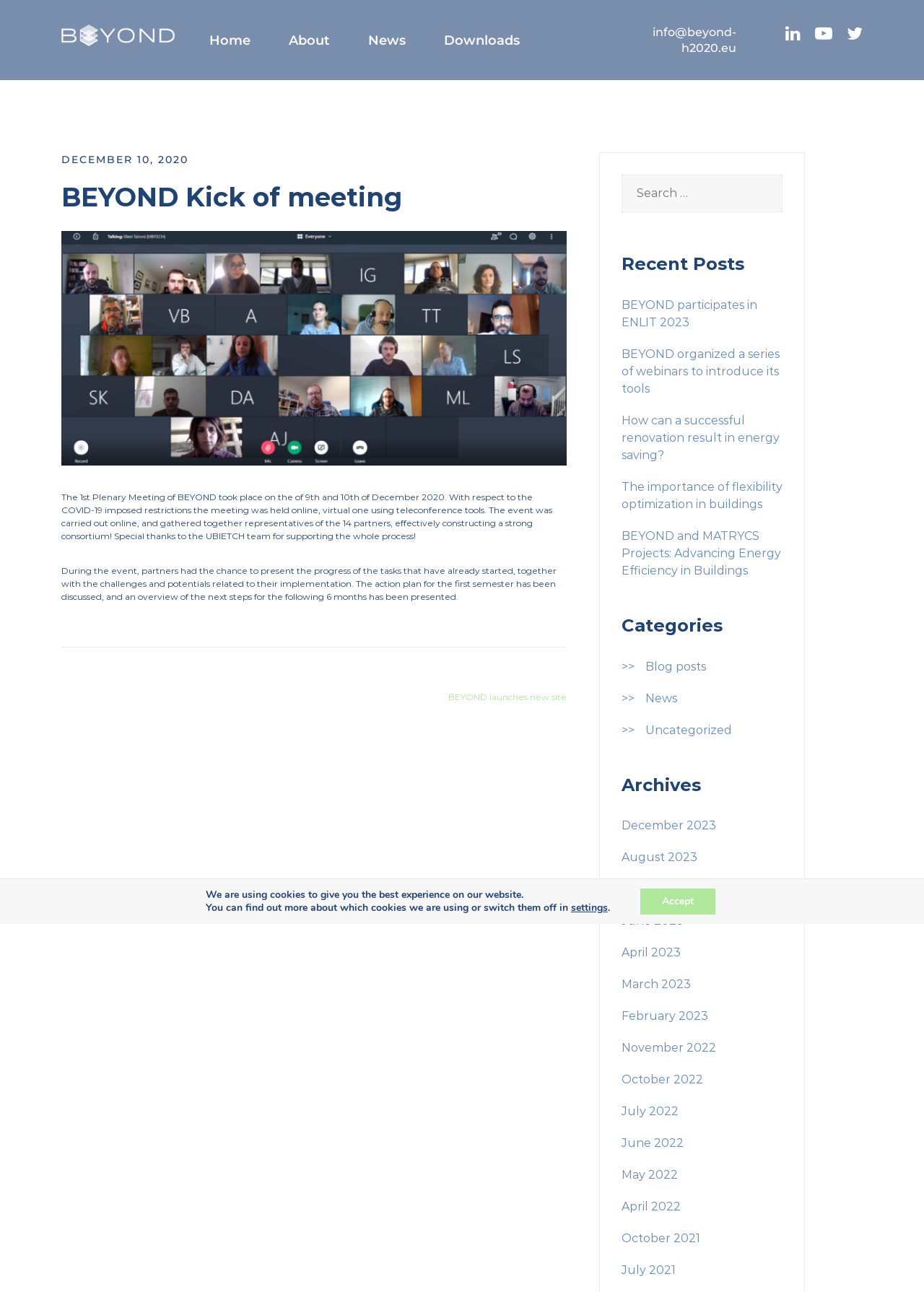Summarize the contents and layout of the webpage in detail.

The webpage is about the BEYOND H2020 Project, with a focus on its kick-off meeting. At the top left corner, there is a Beyond logo, followed by a navigation menu with links to "Home", "About", "News", and "Downloads". On the top right corner, there is a contact email address and three social media links.

The main content area is divided into two sections. The left section contains an article about the kick-off meeting, which took place on December 9-10, 2020, and was held online due to COVID-19 restrictions. The article includes a heading, an image, and two paragraphs of text describing the event.

Below the article, there is a navigation section with a link to "Posts". On the right side of the main content area, there is a search box and a section titled "Recent Posts", which lists five links to recent news articles. Below that, there are sections titled "Categories" and "Archives", which list links to different categories and archives of news articles, respectively.

At the bottom of the page, there is a GDPR cookie banner with a message about the use of cookies and a link to settings. There is also an "Accept" button to accept the use of cookies.